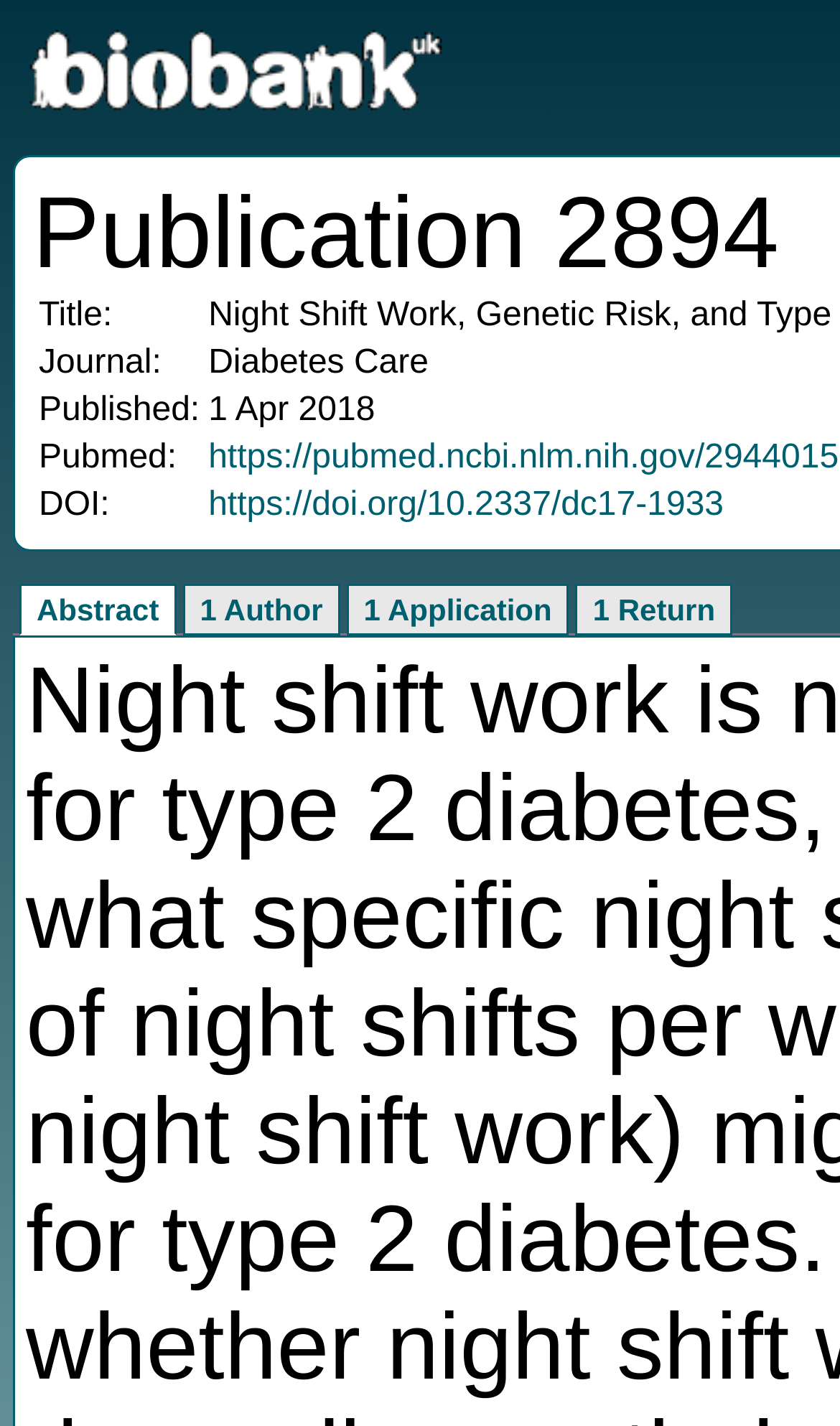Please use the details from the image to answer the following question comprehensively:
How many authors are listed?

The number of authors can be found by looking at the link element '1 Author' which is a sibling of the link elements 'Abstract', '1 Application', and '1 Return'. This element has a bounding box with coordinates [0.217, 0.409, 0.405, 0.446] and is located in the middle of the page.